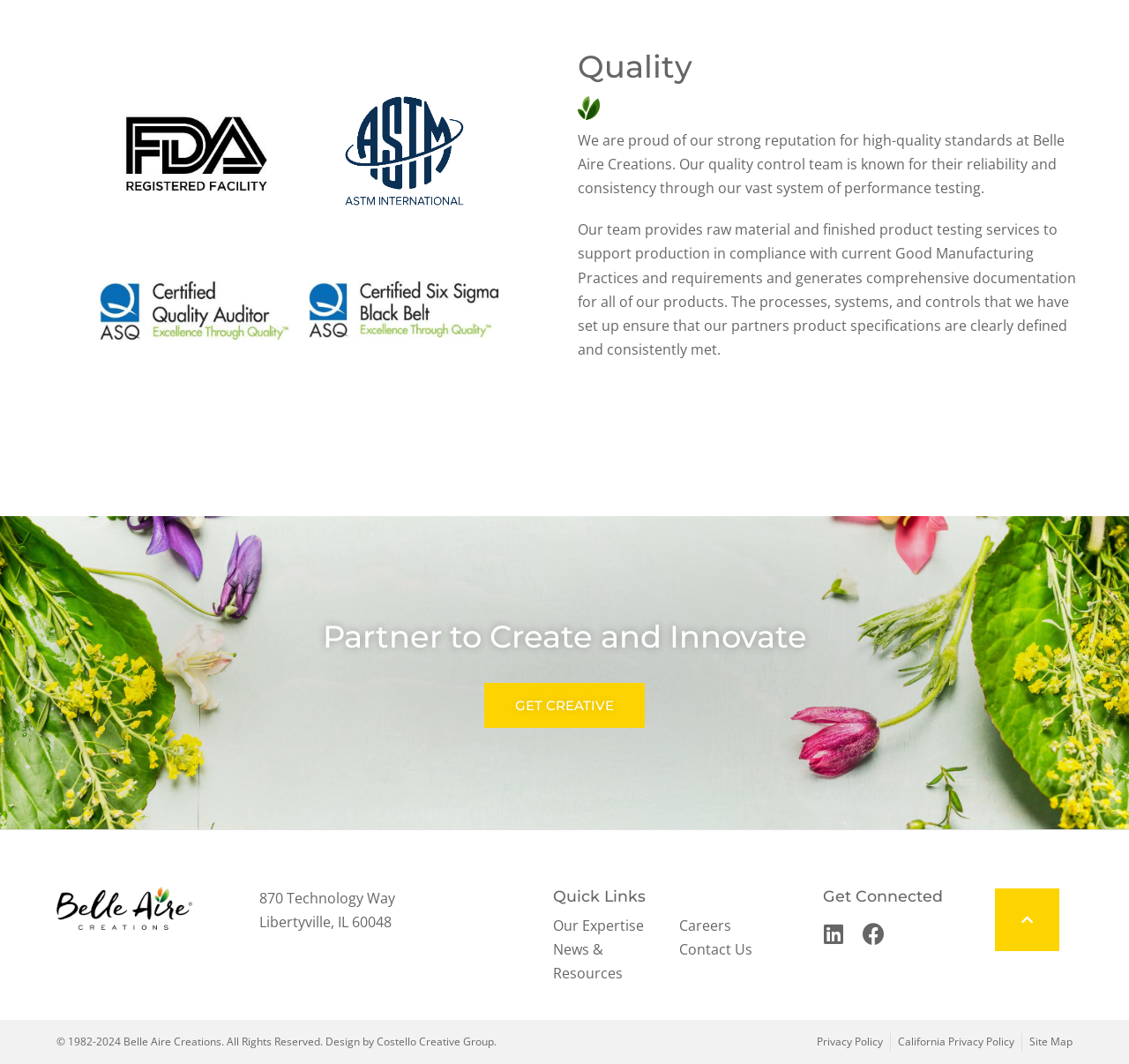Please locate the bounding box coordinates of the element that should be clicked to complete the given instruction: "Click 'GET CREATIVE'".

[0.429, 0.642, 0.571, 0.684]